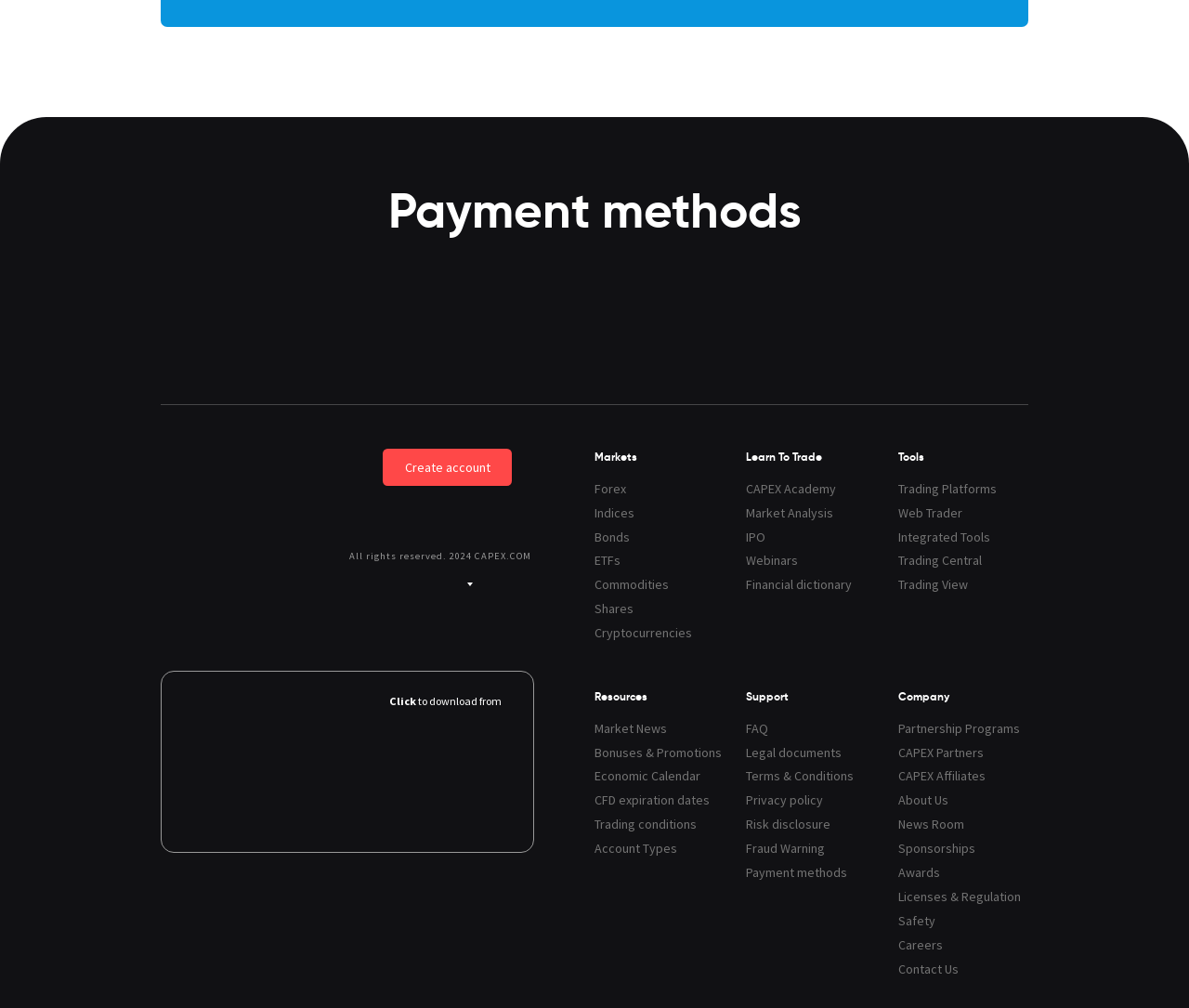Based on the description "CAPEX Affiliates", find the bounding box of the specified UI element.

[0.755, 0.761, 0.865, 0.78]